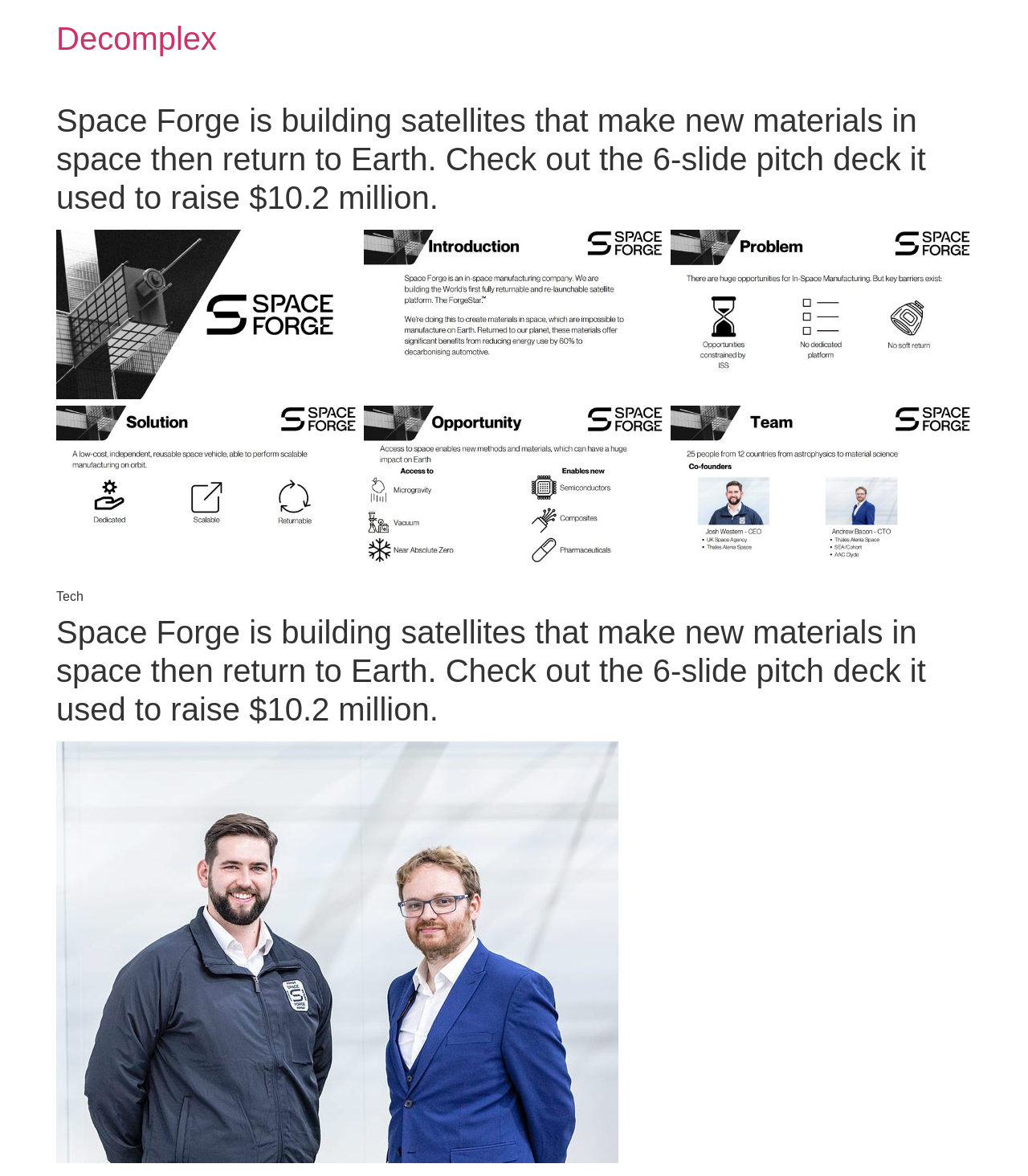Generate a comprehensive description of the contents of the webpage.

The webpage is about Space Forge, a company building satellites that create new materials in space and return to Earth. At the top, there is a heading with the company name "Decomplex" and a link to it. Below this, there is a larger header that summarizes the company's mission and achievement, stating that it raised $10.2 million.

On the left side, there are six figures, arranged in two rows, which appear to be slides from a pitch deck. Above these figures, there is a label "Tech". Below the figures, there is another heading that repeats the company's mission and achievement.

At the bottom, there is a large figure that takes up most of the width, containing an image of Space Forge's cofounders, CEO Josh Western and CTO Andrew Bacon.